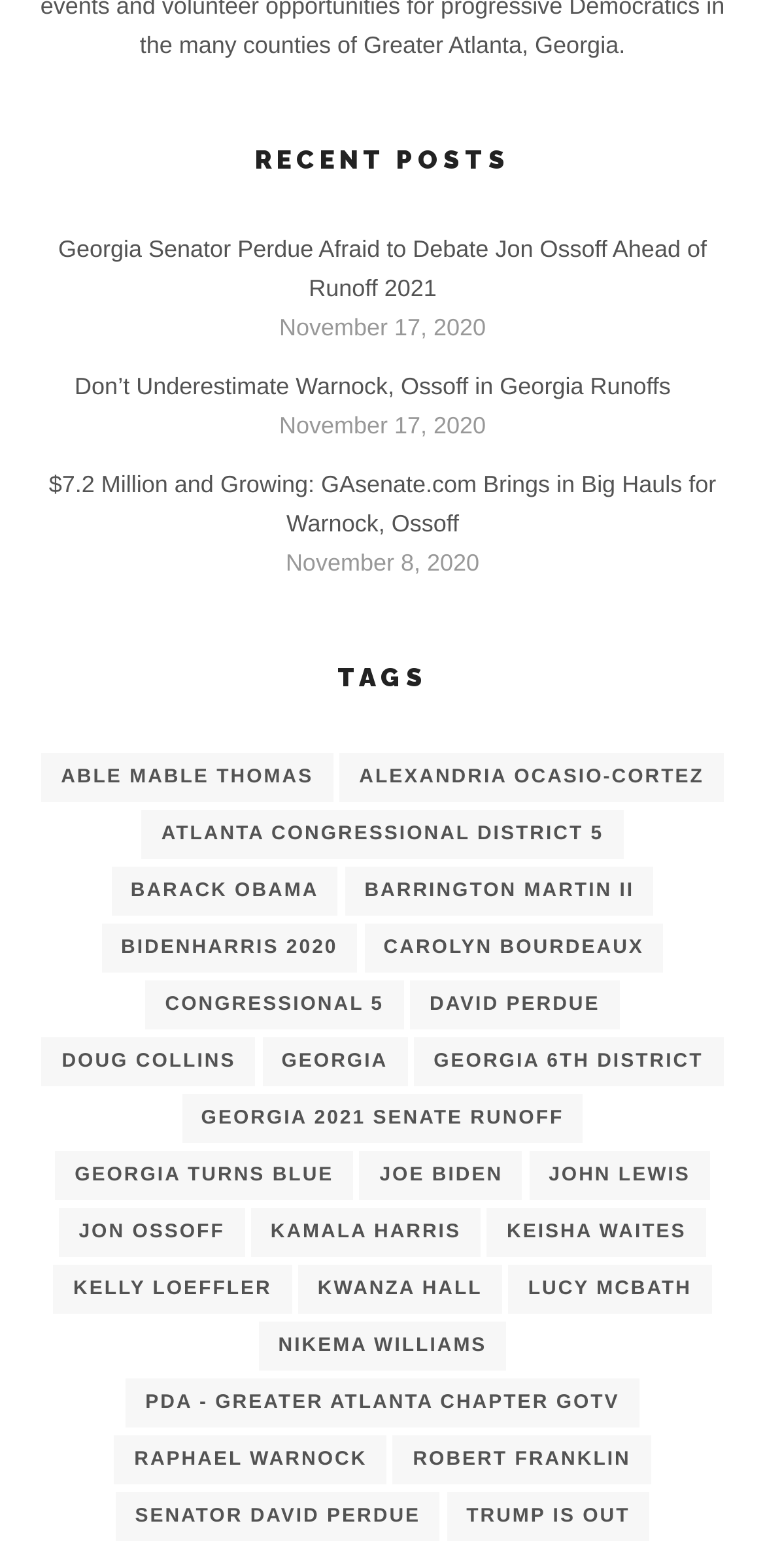Find the bounding box coordinates of the area to click in order to follow the instruction: "View recent posts".

[0.051, 0.092, 0.949, 0.115]